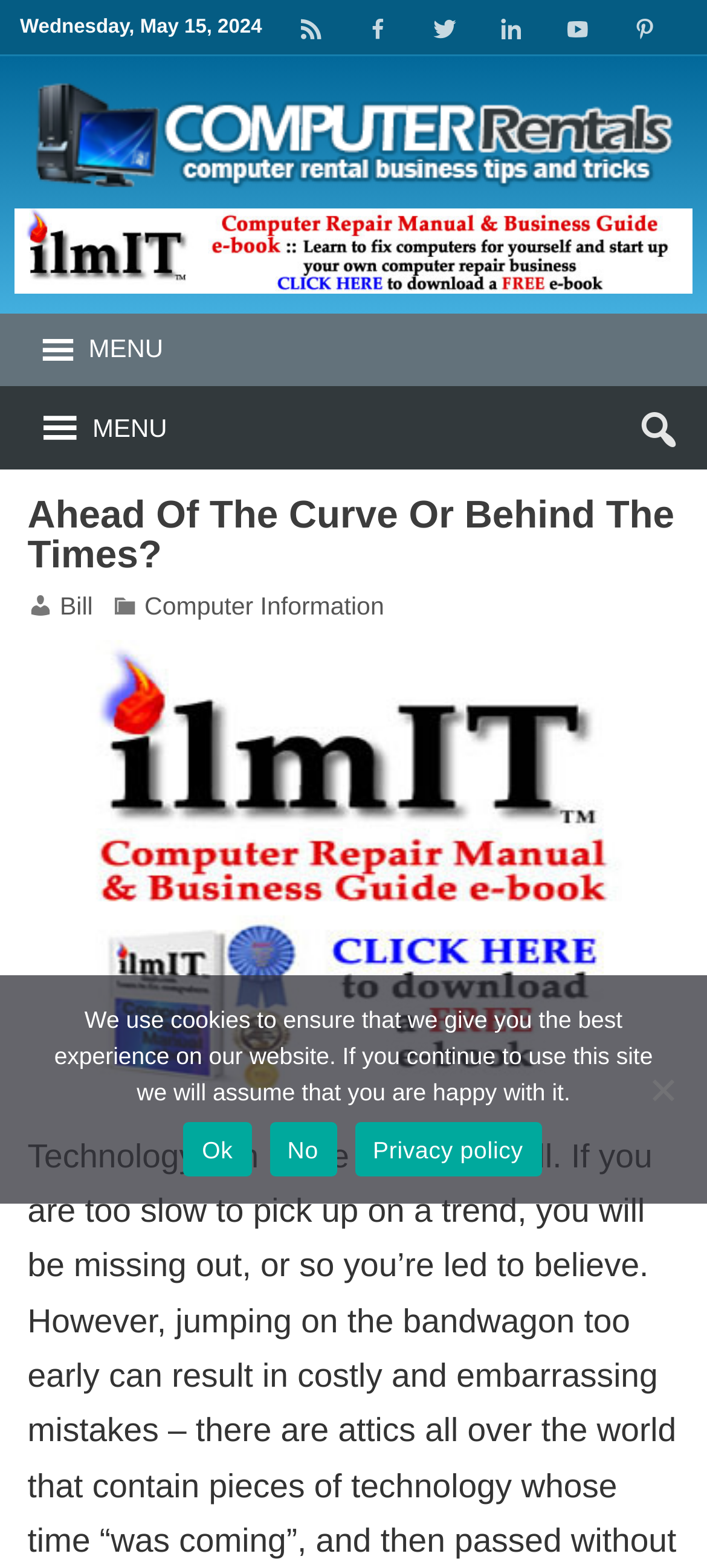Highlight the bounding box coordinates of the region I should click on to meet the following instruction: "Check the disclaimer".

None